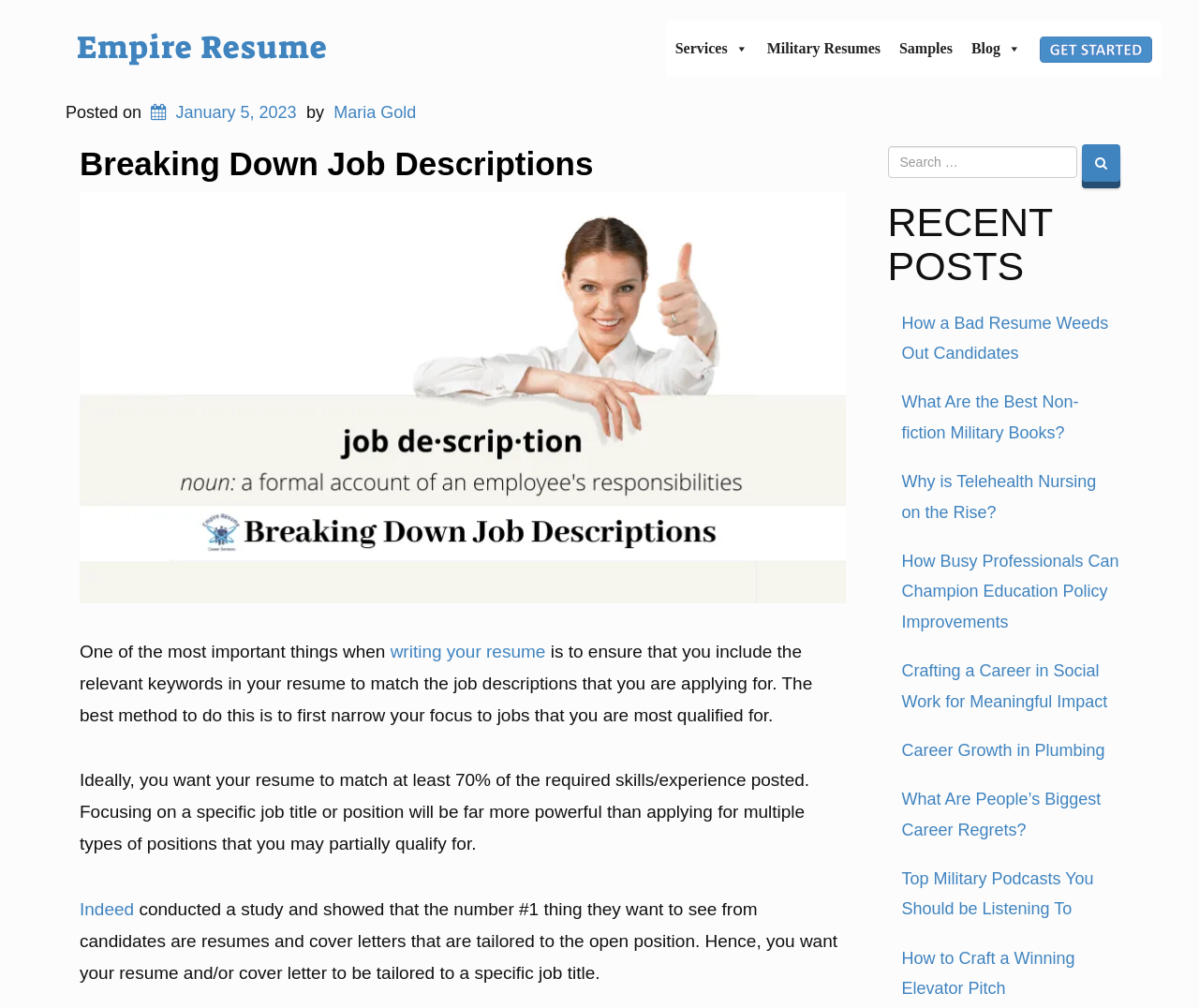Can you specify the bounding box coordinates for the region that should be clicked to fulfill this instruction: "Click the 'Get Started' button".

[0.859, 0.02, 0.969, 0.076]